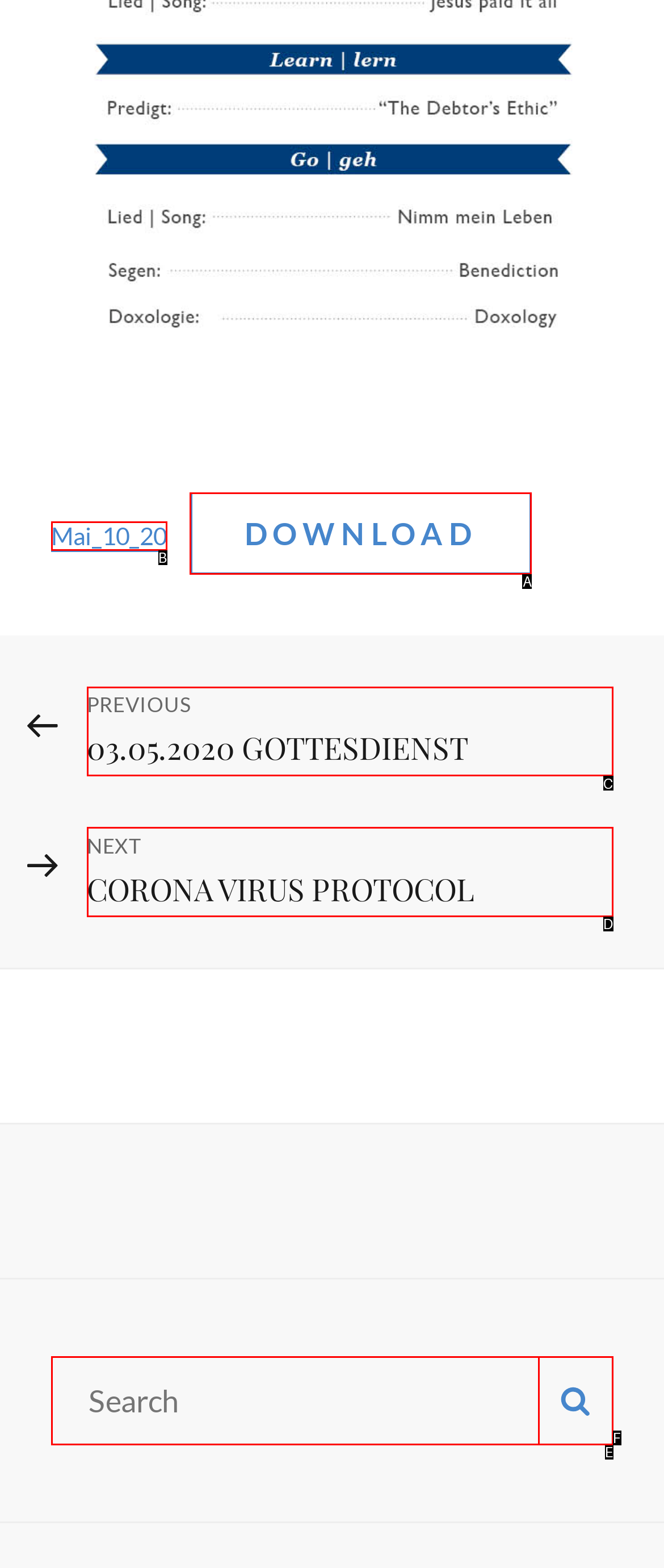From the provided options, which letter corresponds to the element described as: Previous PostPrevious 03.05.2020 GOTTESDIENST
Answer with the letter only.

C